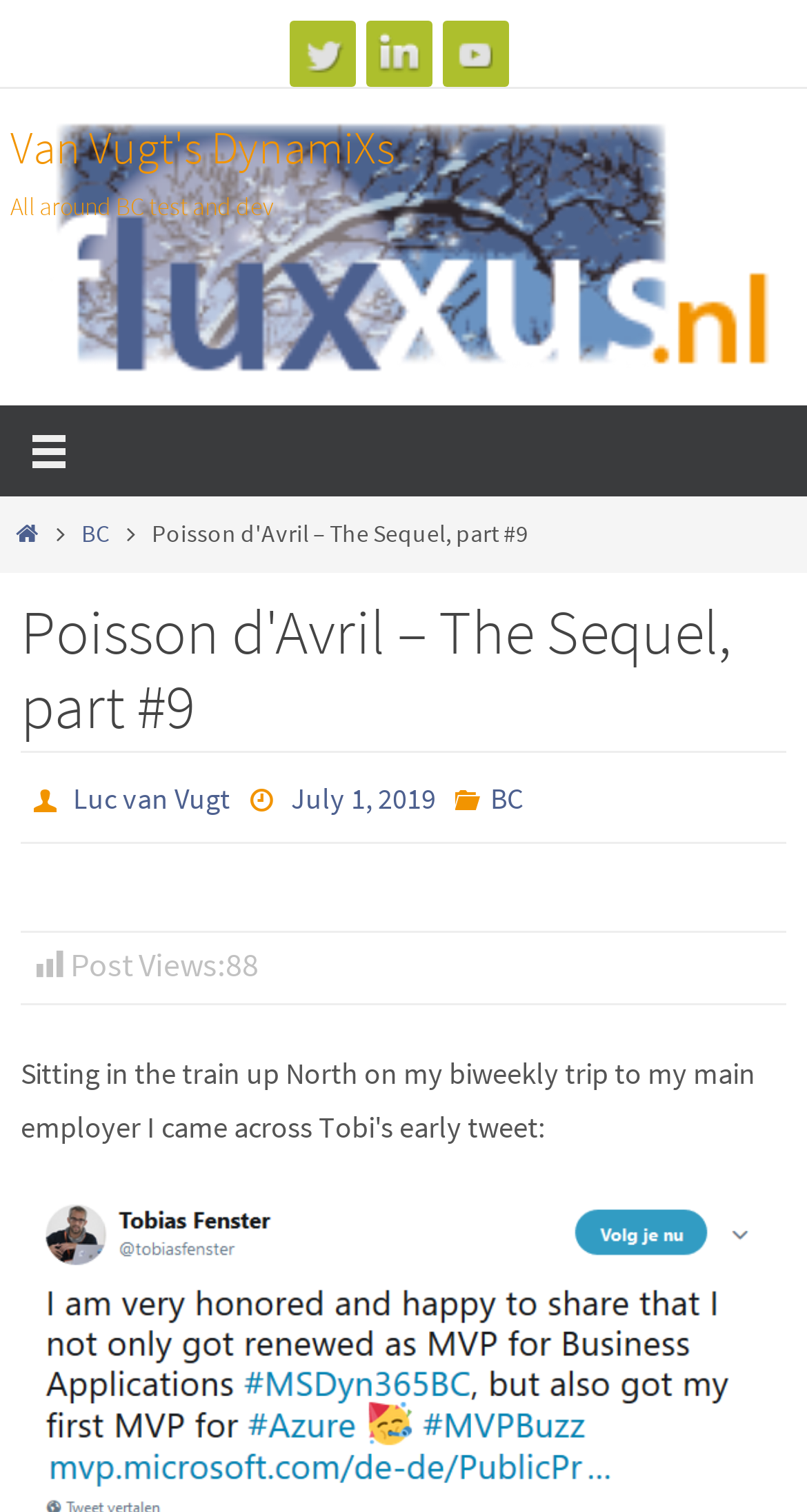Determine the bounding box coordinates in the format (top-left x, top-left y, bottom-right x, bottom-right y). Ensure all values are floating point numbers between 0 and 1. Identify the bounding box of the UI element described by: parent_node: Van Vugt's DynamiXs

[0.0, 0.268, 1.0, 0.328]